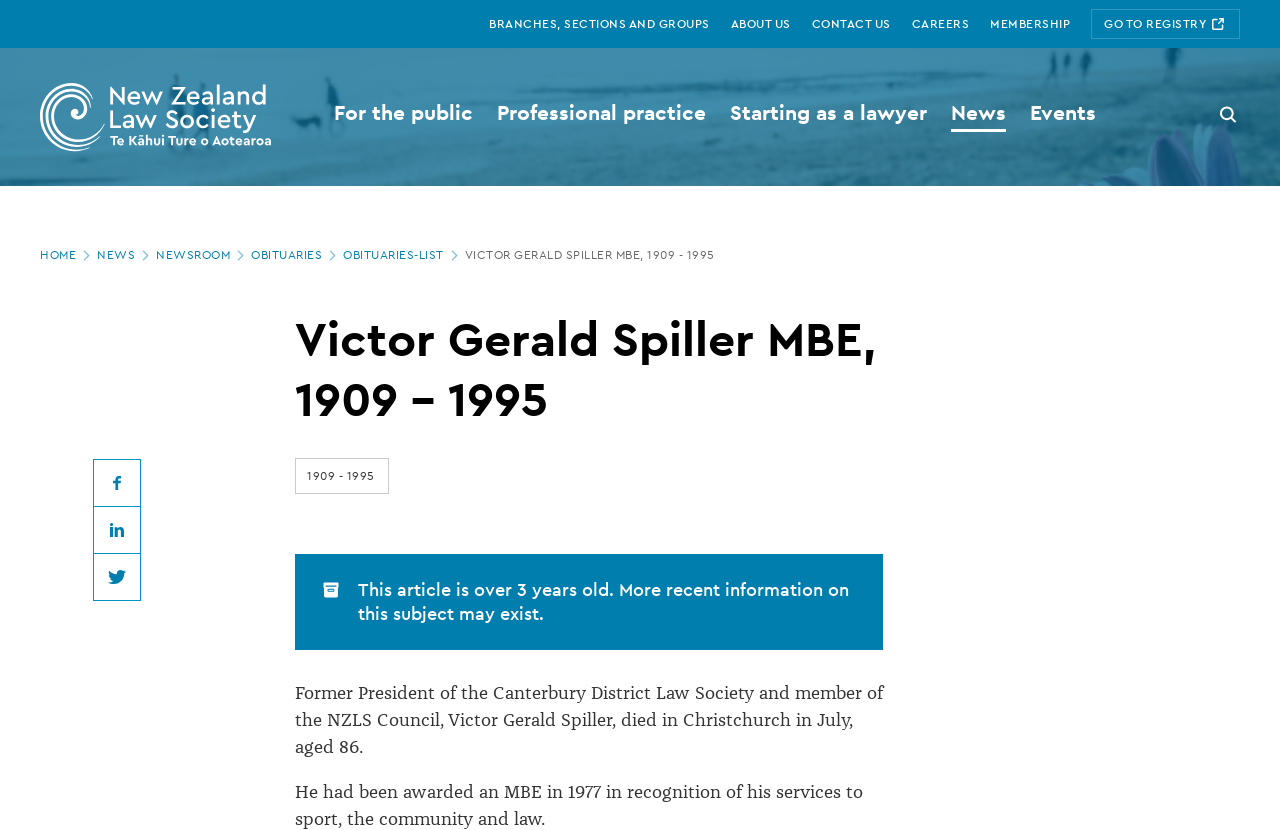What is the name of the person described on this webpage?
Craft a detailed and extensive response to the question.

The webpage has a heading 'Victor Gerald Spiller MBE, 1909 - 1995' and a static text 'VICTOR GERALD SPILLER MBE, 1909 - 1995' which indicates that the person being described is Victor Gerald Spiller.